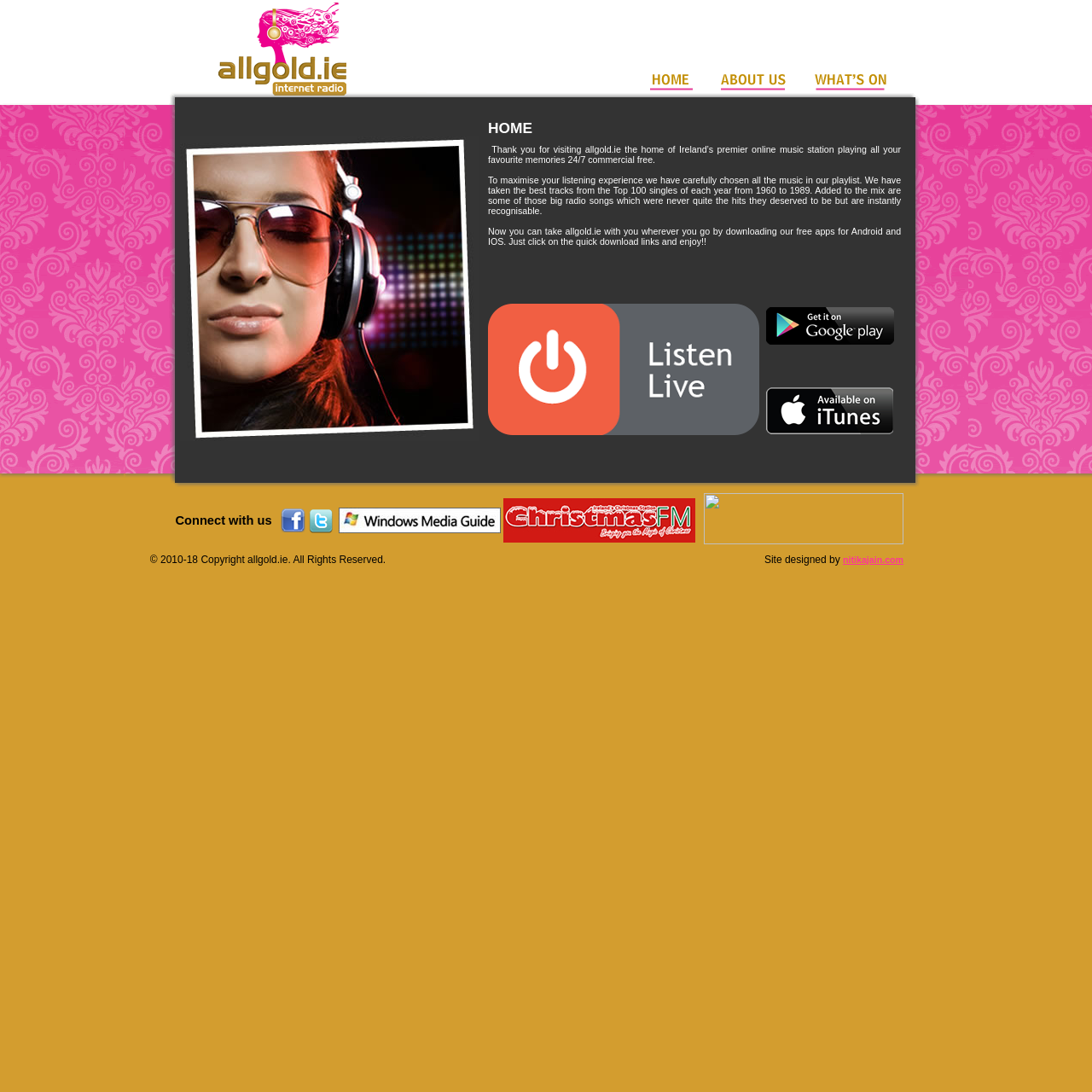Describe all significant elements and features of the webpage.

The webpage is for "allgold.ie", an online music station playing favorite memories 24/7 commercial-free. At the top, there is a table with a few rows and columns. The first row has a few empty cells, and the second row has a table with several links and a few empty cells. The links are arranged horizontally, with some space between them.

Below the top table, there is a large section with a heading "HOME" and a paragraph of text describing the music station and its playlist. The text explains that the station plays the best tracks from the Top 100 singles of each year from 1960 to 1989, along with some big radio songs that were never quite hits. The paragraph also mentions that users can download free apps for Android and IOS to take the station with them wherever they go.

To the right of the paragraph, there is an image. Below the image, there are two rows of links, with some space between them. Each link has an associated image.

Further down the page, there is another section with a heading "Connect with us" and a few social media links, including Facebook, Twitter, and Instagram. Each link has an associated image.

The overall layout of the page is simple and easy to navigate, with clear headings and concise text. The use of tables and images helps to organize the content and make it visually appealing.